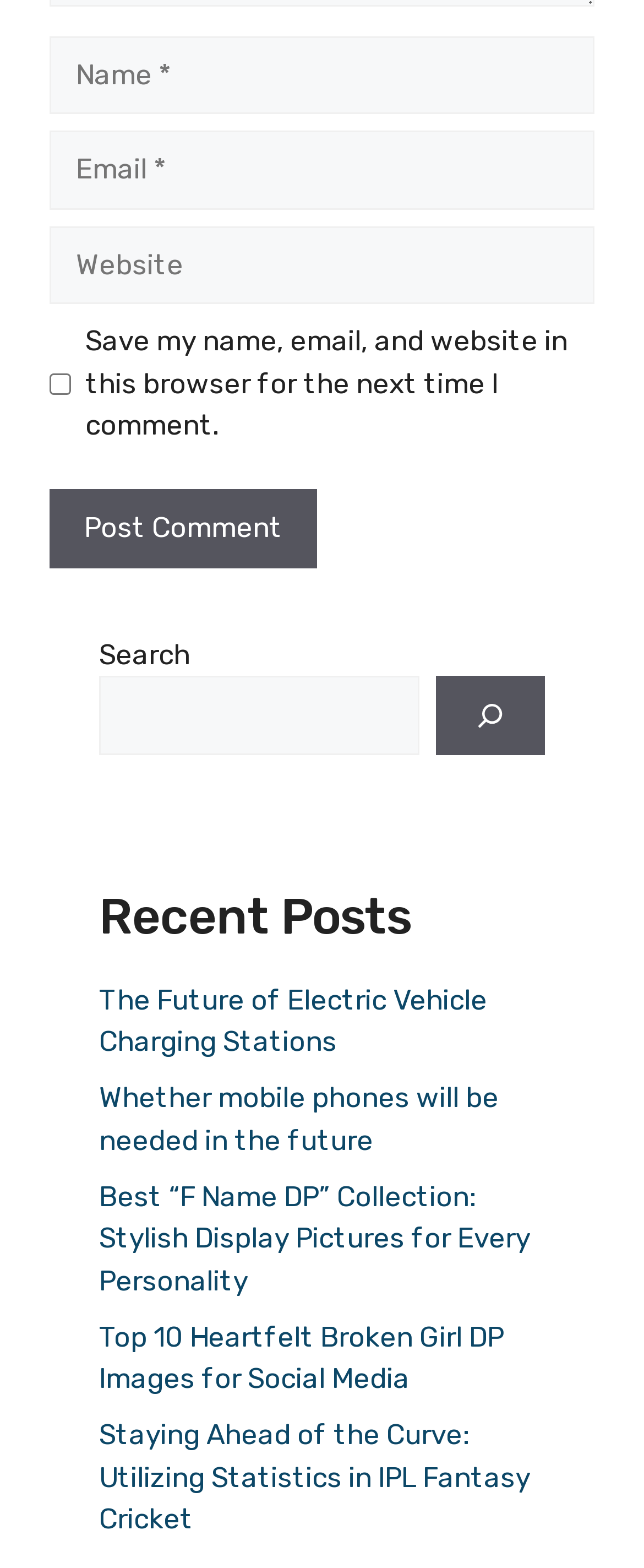Using the element description provided, determine the bounding box coordinates in the format (top-left x, top-left y, bottom-right x, bottom-right y). Ensure that all values are floating point numbers between 0 and 1. Element description: parent_node: Comment name="url" placeholder="Website"

[0.077, 0.144, 0.923, 0.194]